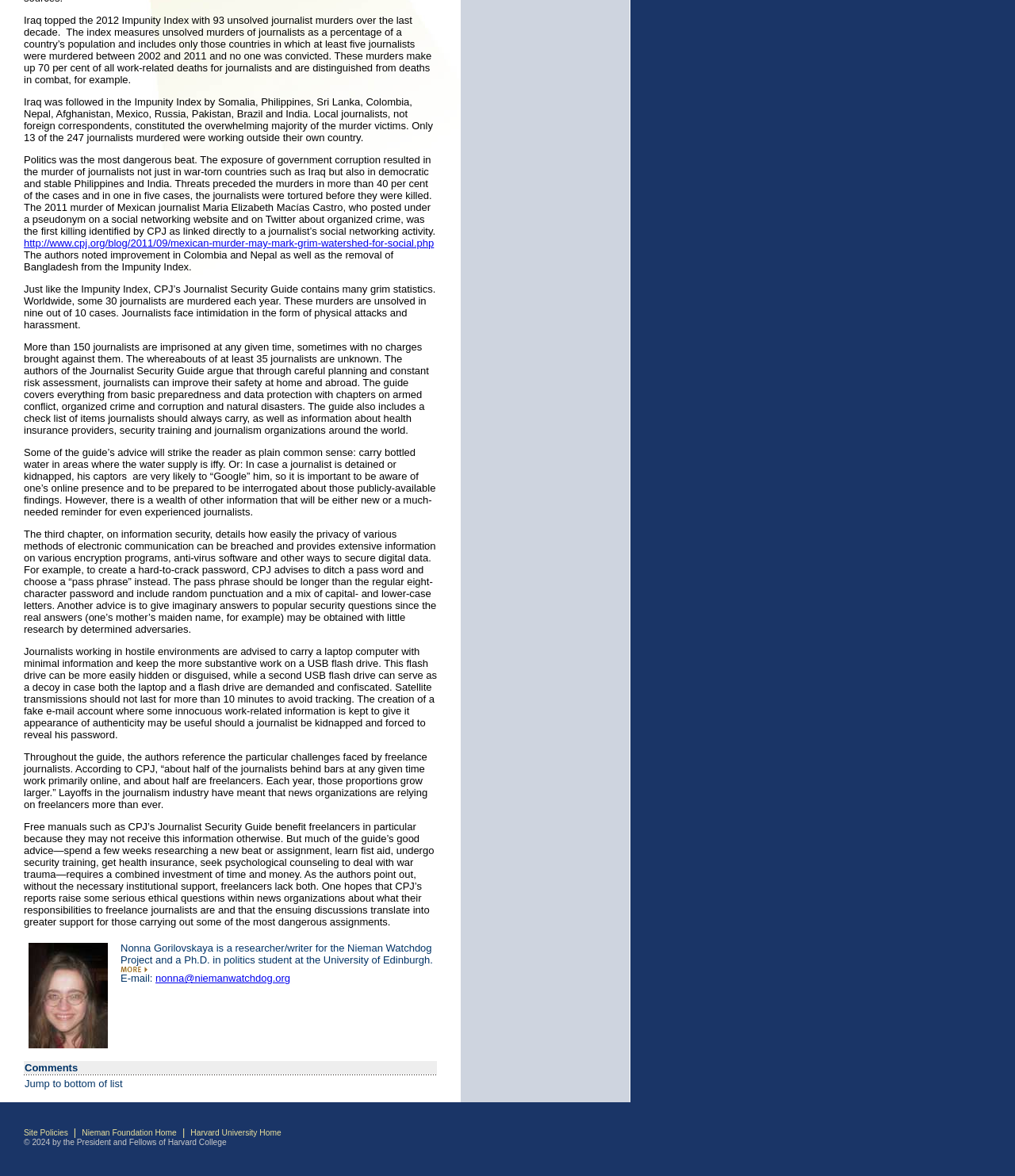Please find the bounding box coordinates in the format (top-left x, top-left y, bottom-right x, bottom-right y) for the given element description. Ensure the coordinates are floating point numbers between 0 and 1. Description: GoMo

None